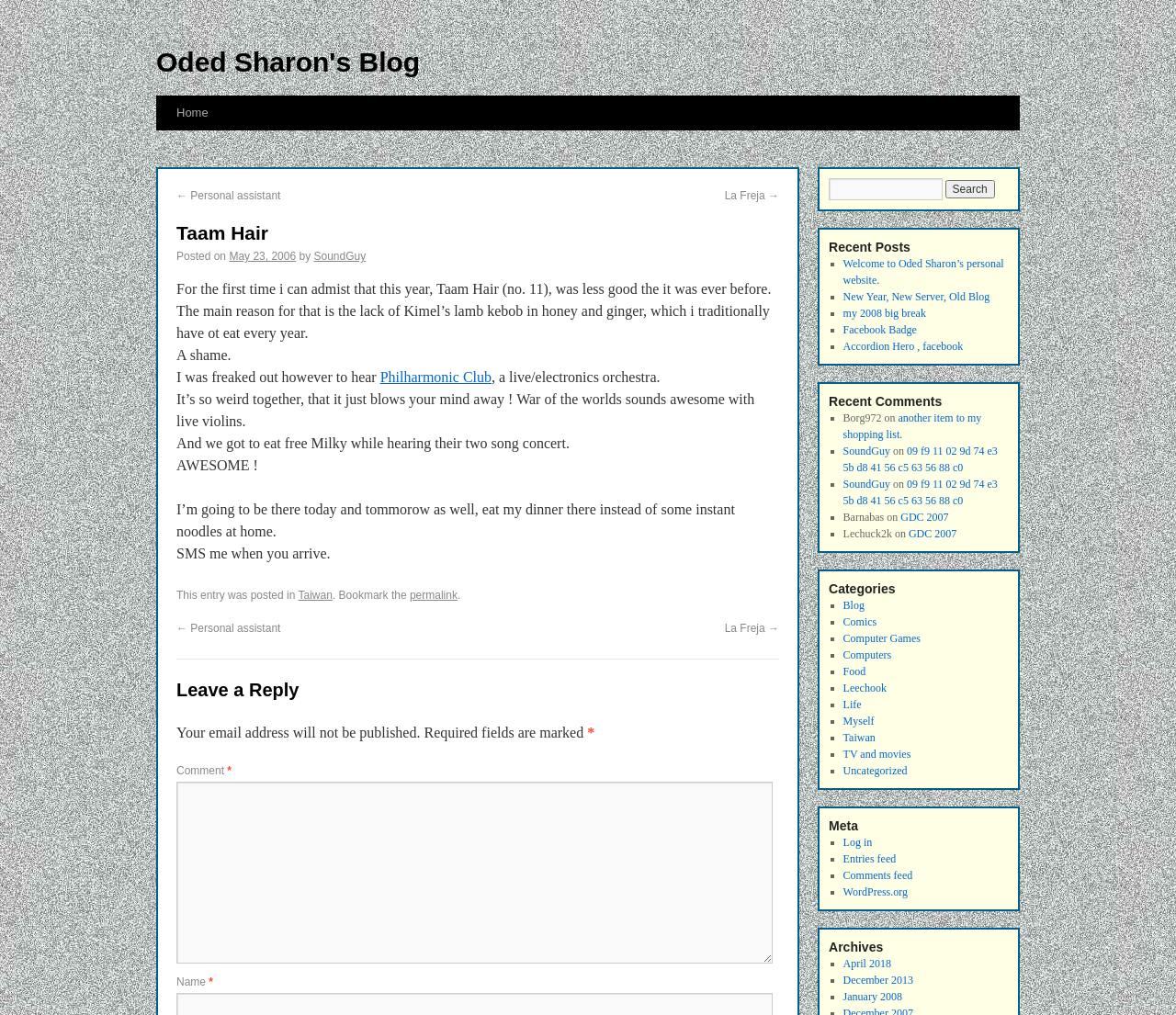What is the author of the blog post?
Carefully analyze the image and provide a detailed answer to the question.

The author of the blog post is 'SoundGuy' which is mentioned in the link element with bounding box coordinates [0.267, 0.246, 0.311, 0.259].